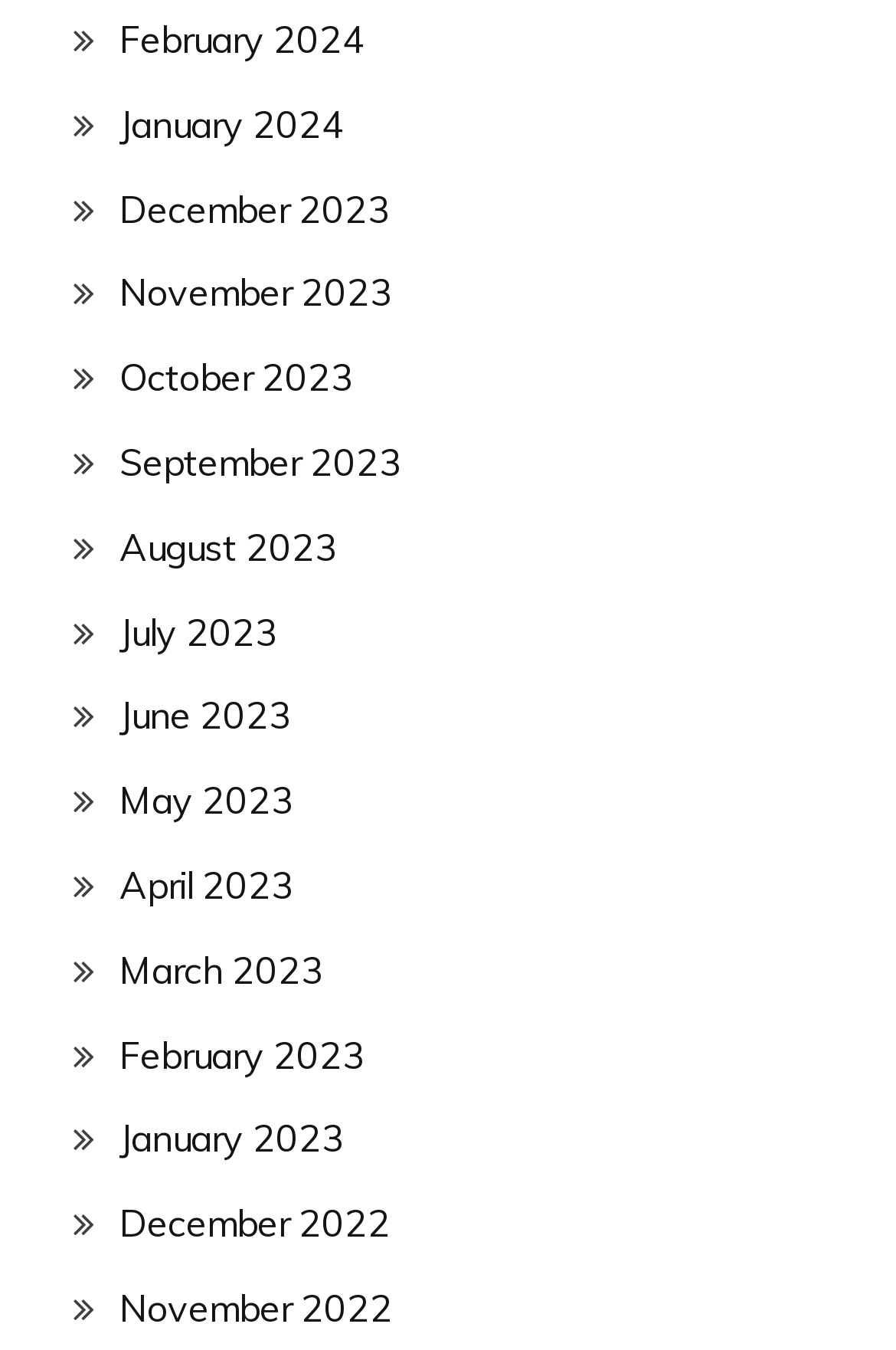Locate the bounding box coordinates of the element you need to click to accomplish the task described by this instruction: "View February 2024".

[0.133, 0.012, 0.408, 0.046]